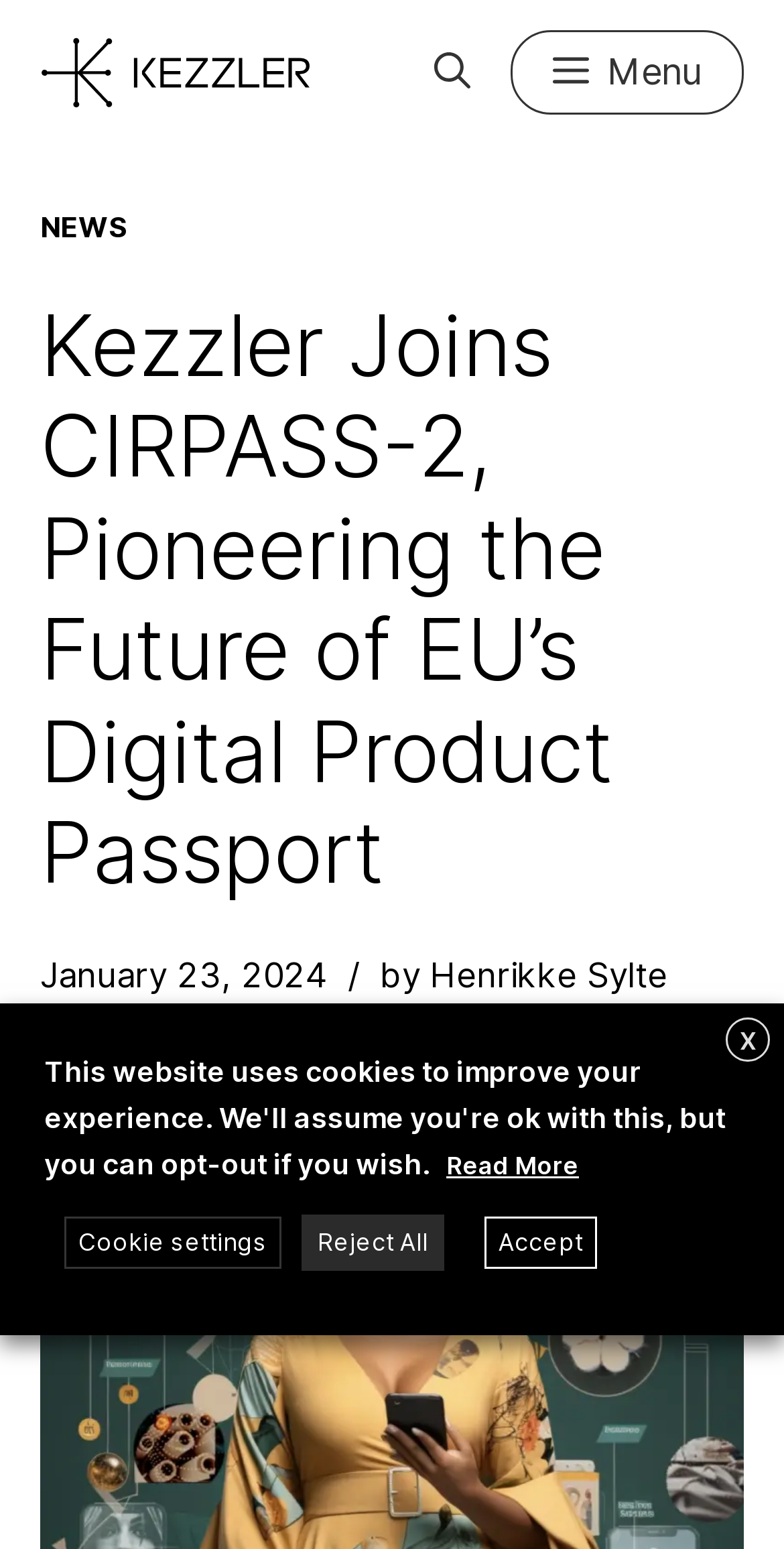Find and generate the main title of the webpage.

Kezzler Joins CIRPASS-2, Pioneering the Future of EU’s Digital Product Passport